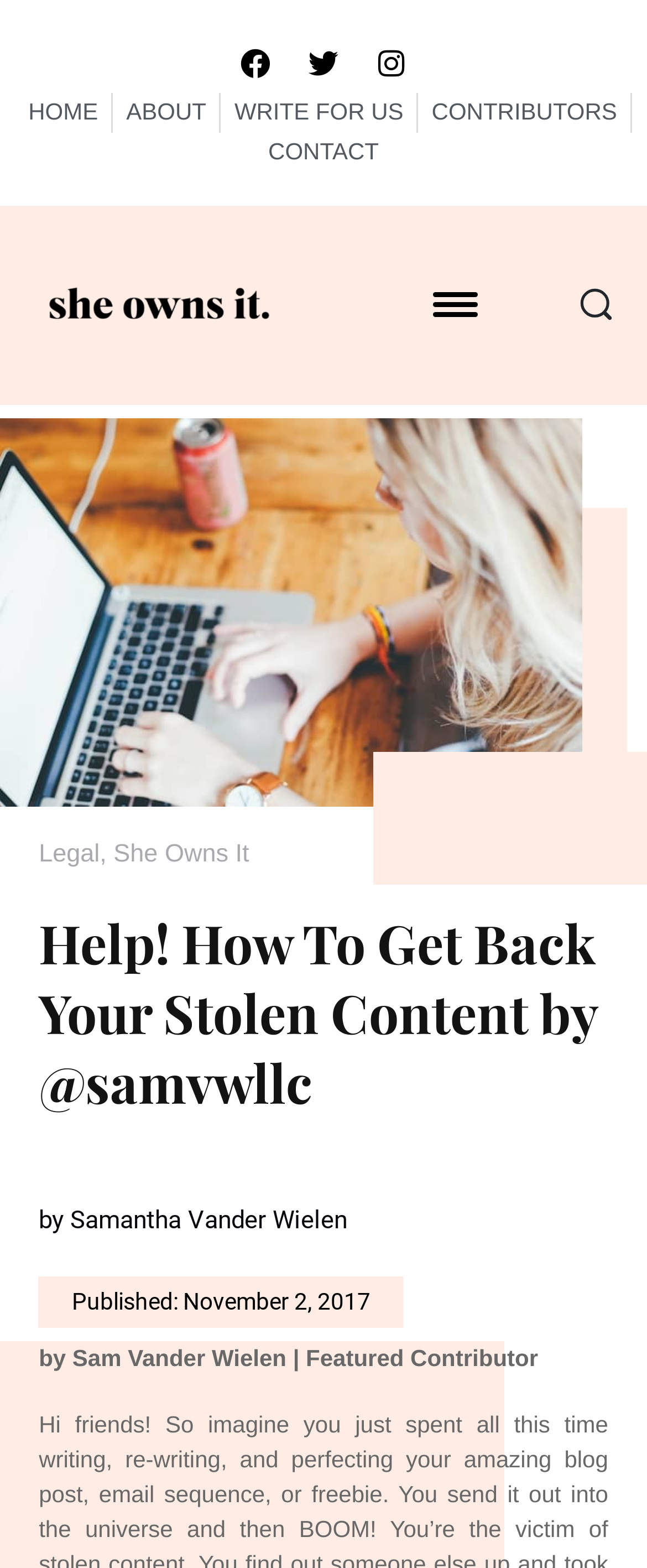Determine the bounding box coordinates of the section to be clicked to follow the instruction: "Click on Facebook link". The coordinates should be given as four float numbers between 0 and 1, formatted as [left, top, right, bottom].

[0.349, 0.021, 0.441, 0.059]